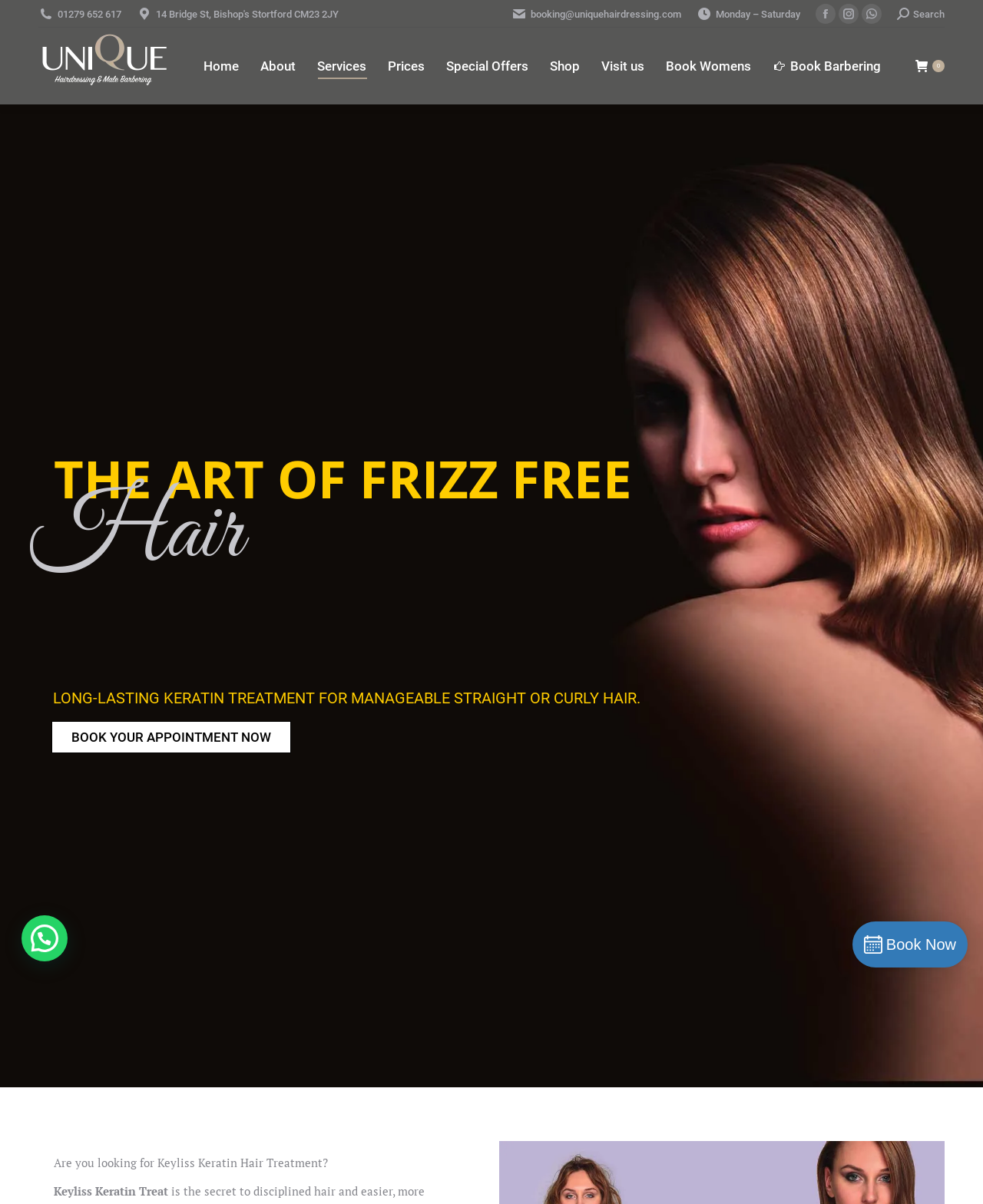Locate the bounding box coordinates of the clickable part needed for the task: "Book now".

[0.867, 0.765, 0.984, 0.804]